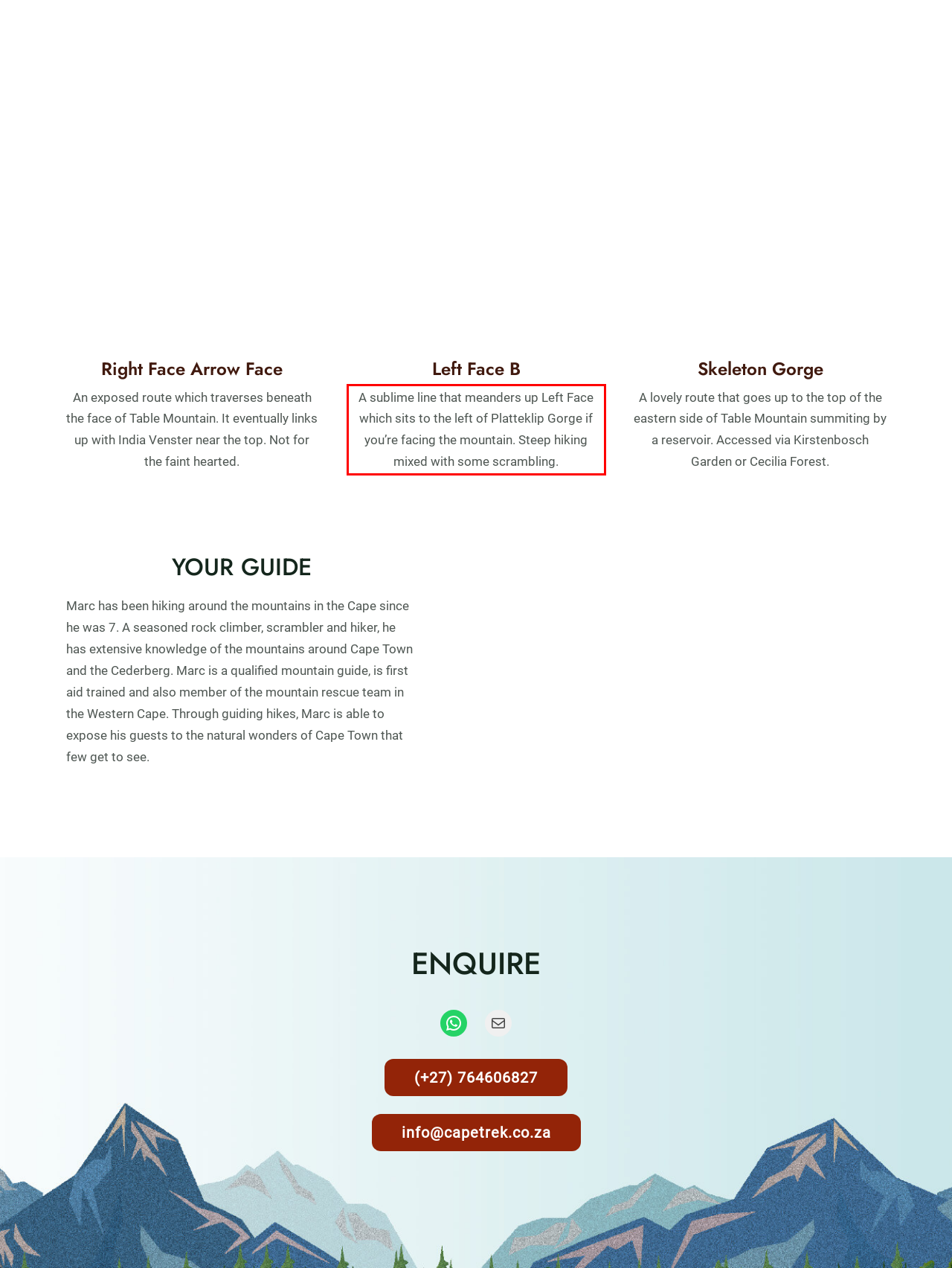Examine the screenshot of the webpage, locate the red bounding box, and perform OCR to extract the text contained within it.

A sublime line that meanders up Left Face which sits to the left of Platteklip Gorge if you’re facing the mountain. Steep hiking mixed with some scrambling.